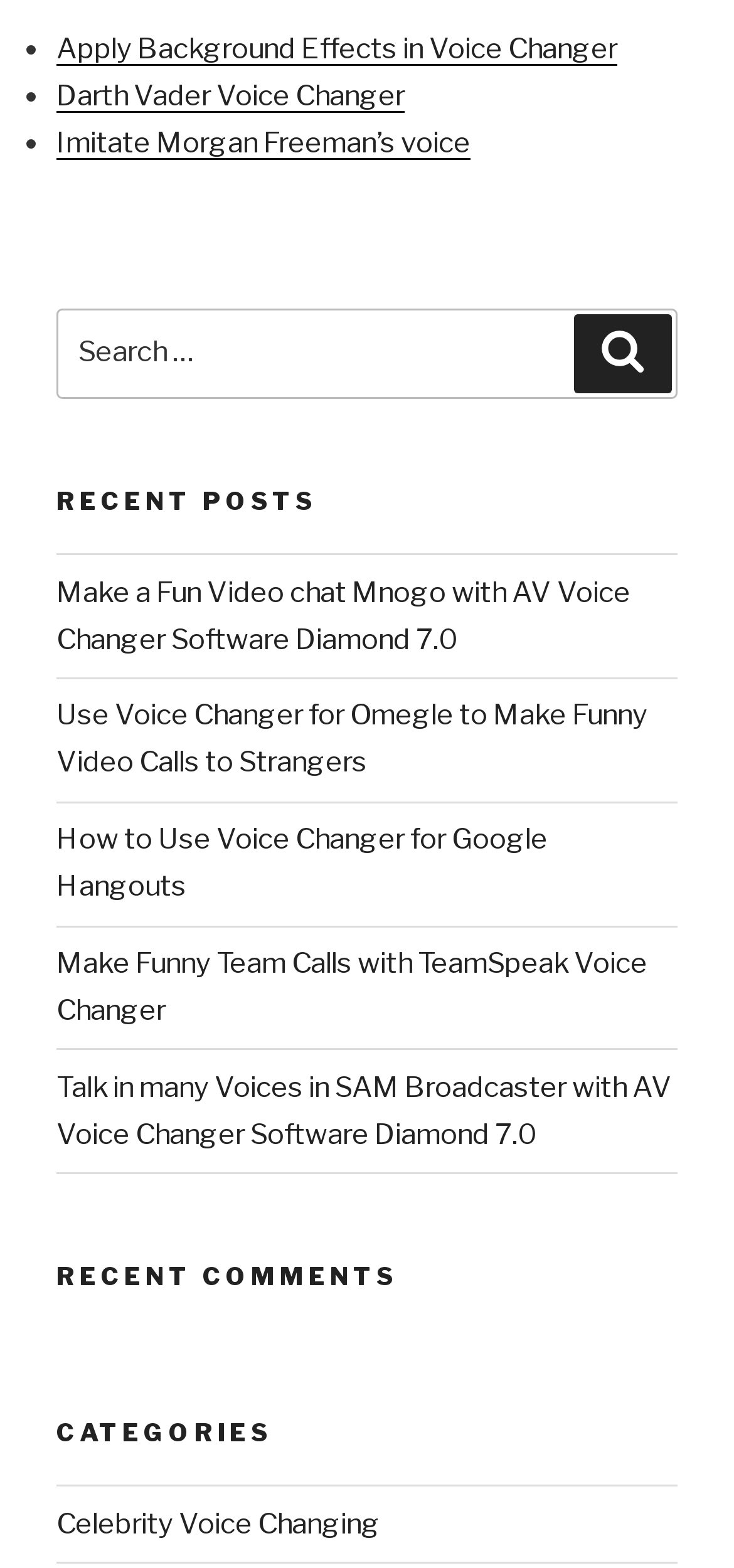Find the bounding box coordinates of the clickable region needed to perform the following instruction: "Search for a voice changer". The coordinates should be provided as four float numbers between 0 and 1, i.e., [left, top, right, bottom].

[0.077, 0.196, 0.923, 0.254]